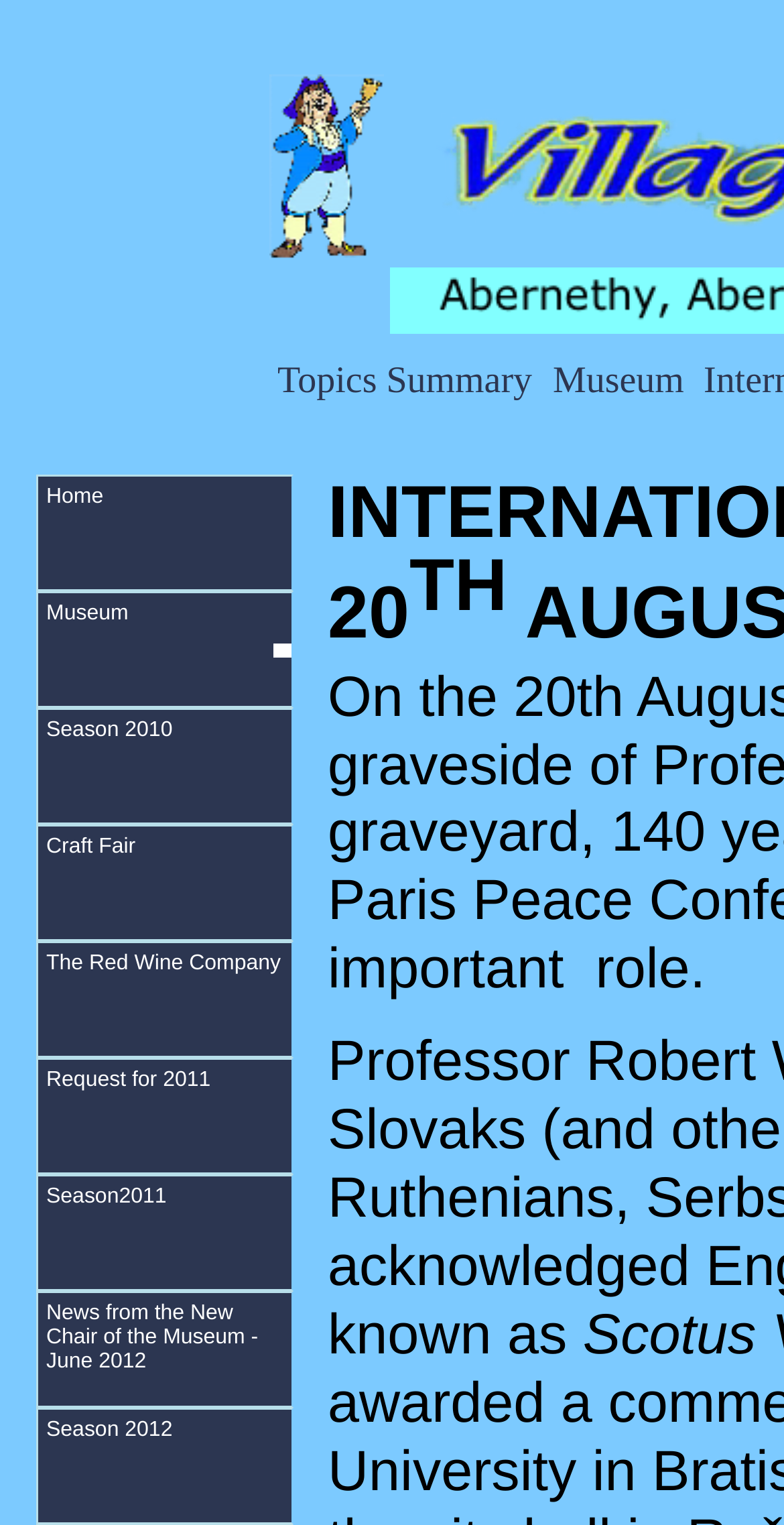Locate the bounding box coordinates for the element described below: "The Red Wine Company". The coordinates must be four float values between 0 and 1, formatted as [left, top, right, bottom].

[0.046, 0.617, 0.374, 0.694]